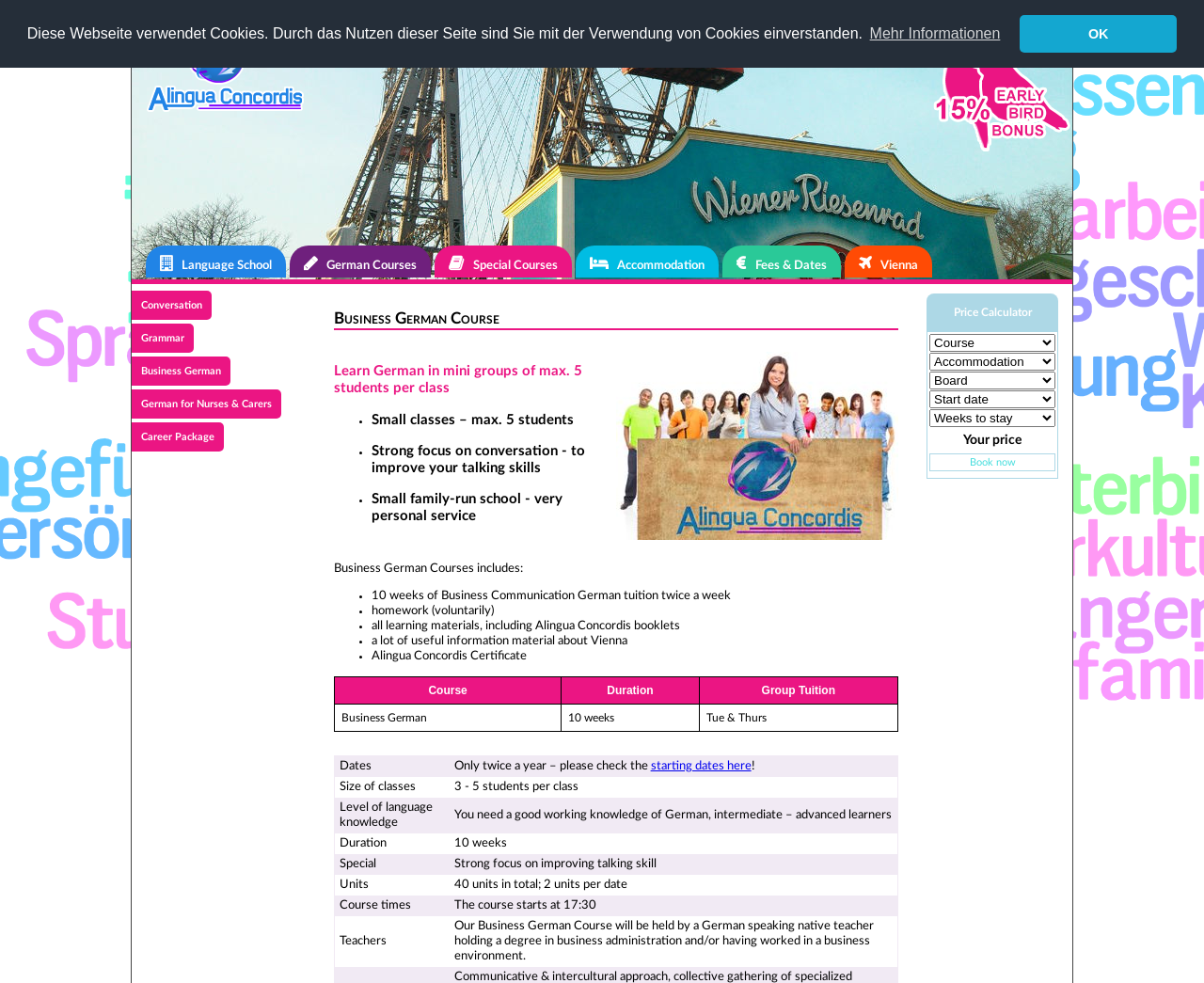Identify the bounding box coordinates of the region that should be clicked to execute the following instruction: "Click the 'Next' button".

None